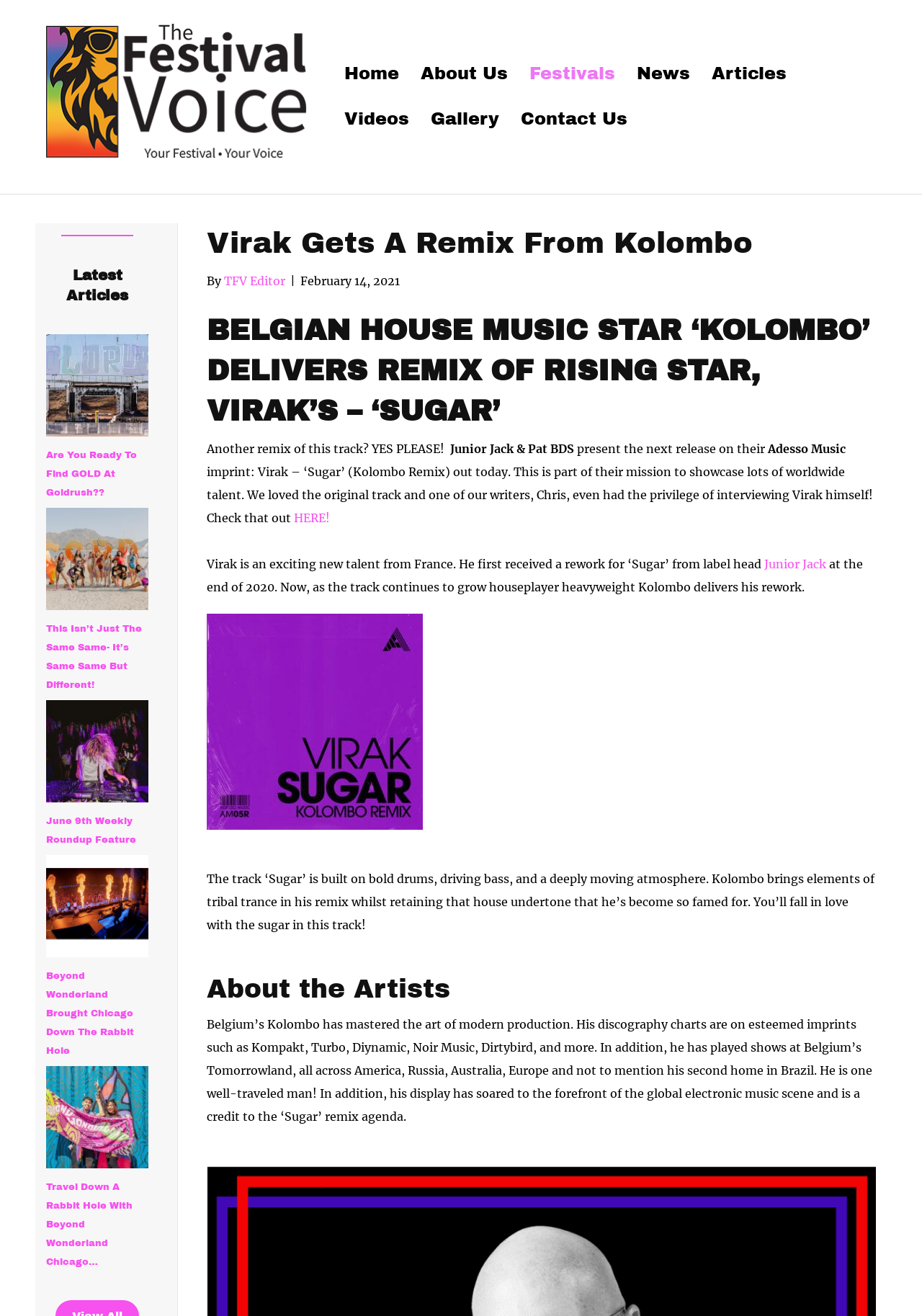Provide a brief response to the question below using one word or phrase:
What is the name of the festival voice?

The Festival Voice